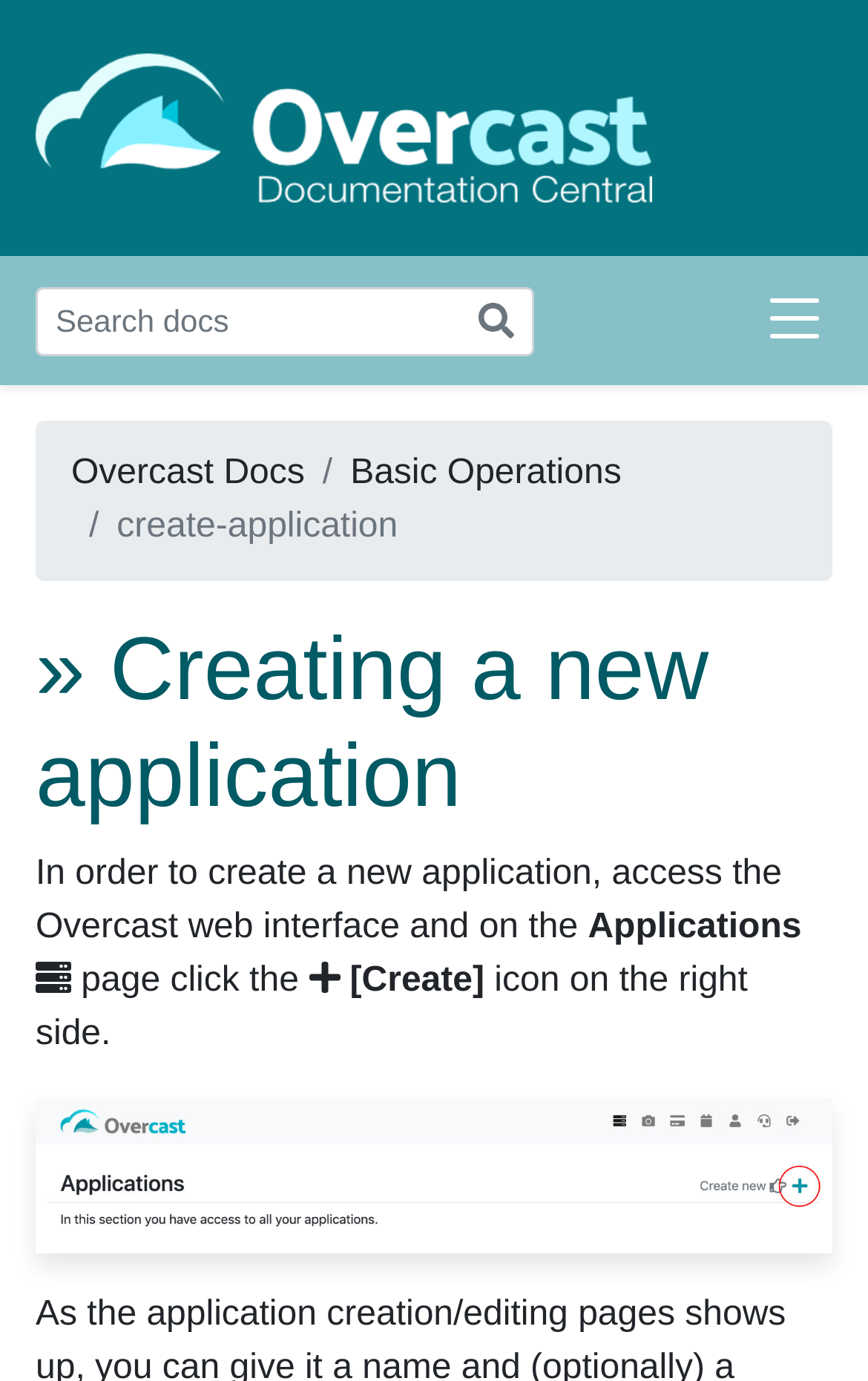Find the bounding box coordinates for the element described here: "aria-describedby="oc-docs-search-addon" aria-label="Search" name="q" placeholder="Search docs"".

[0.041, 0.207, 0.533, 0.257]